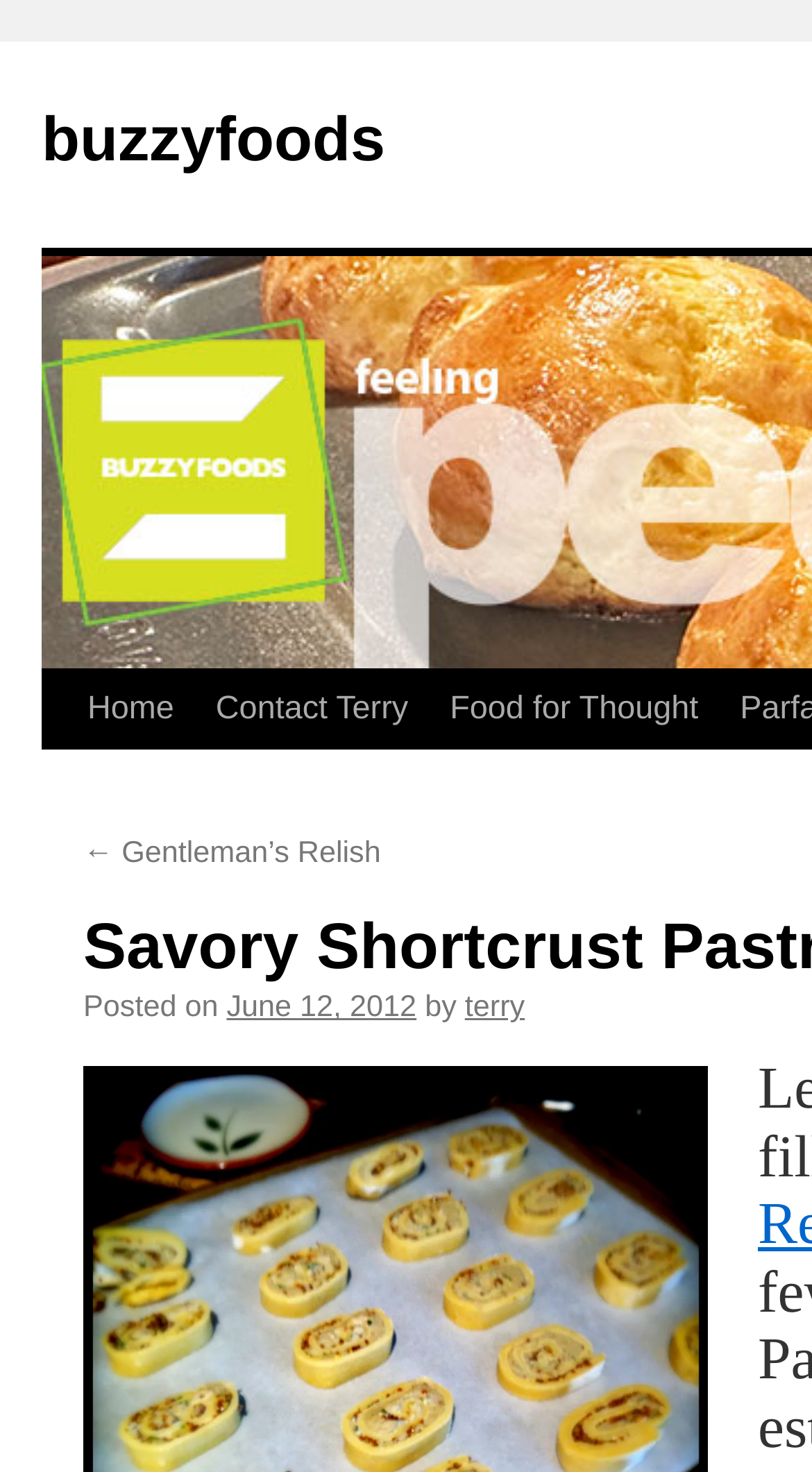Use a single word or phrase to answer this question: 
What is the previous post about?

Gentleman’s Relish